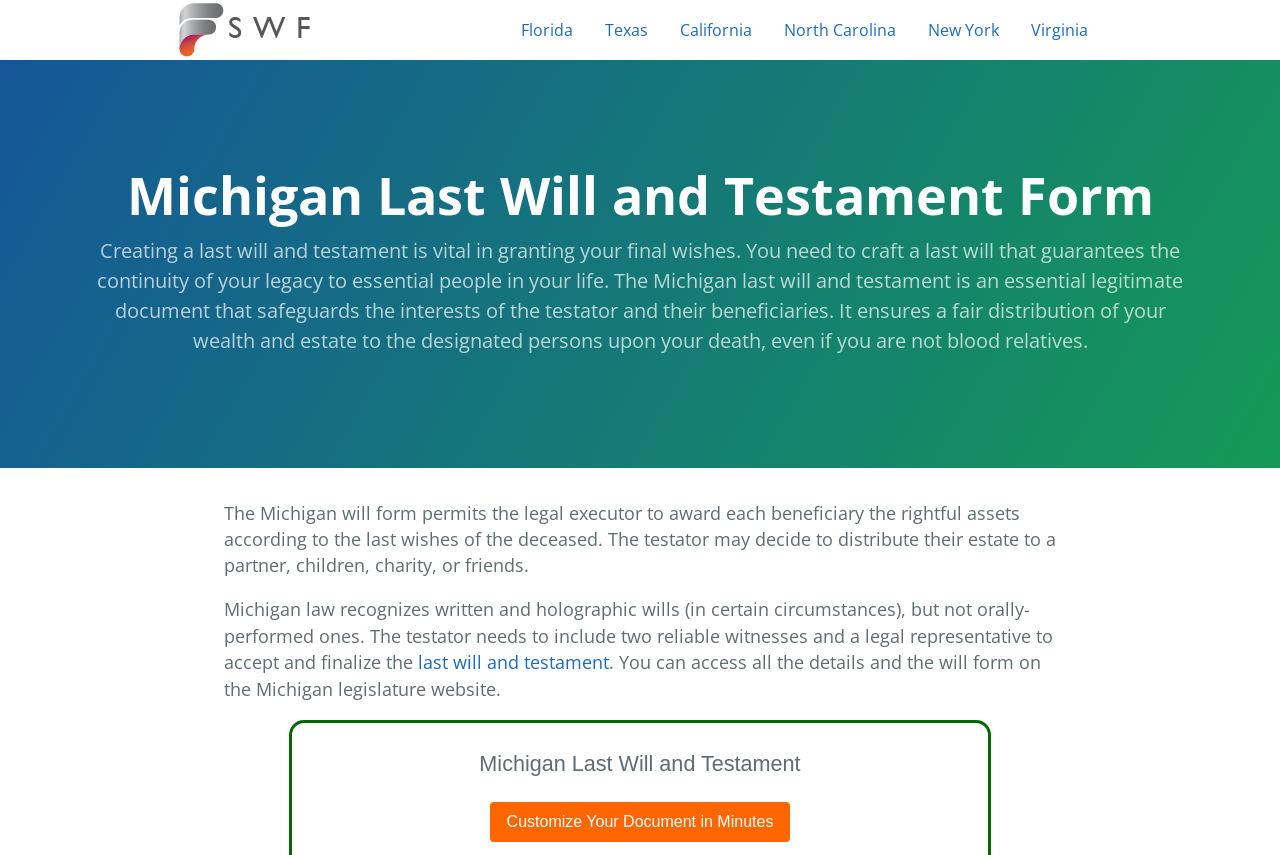Bounding box coordinates are specified in the format (top-left x, top-left y, bottom-right x, bottom-right y). All values are floating point numbers bounded between 0 and 1. Please provide the bounding box coordinate of the region this sentence describes: About Us

None